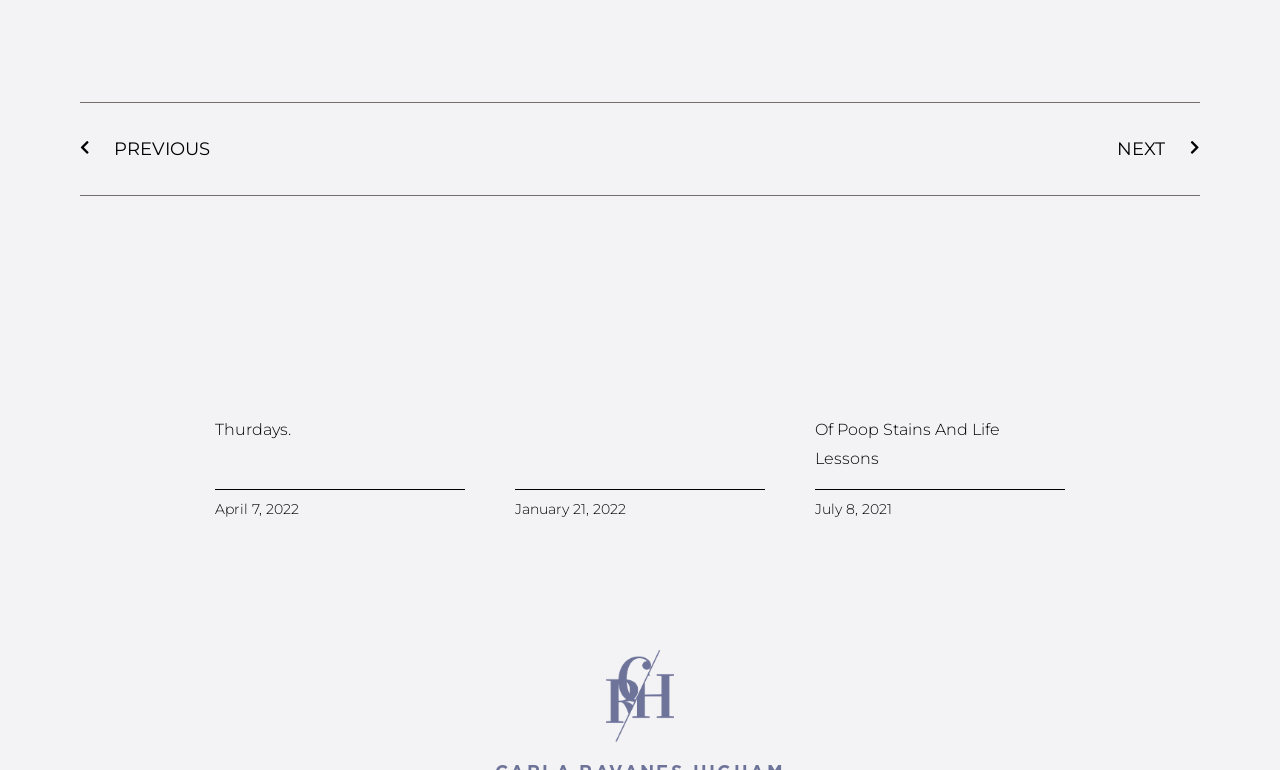What is the date of the last article?
Based on the visual details in the image, please answer the question thoroughly.

I found the last article on the webpage, which has a heading 'Of Poop Stains And Life Lessons' and a static text 'July 8, 2021' below it. Therefore, the date of the last article is July 8, 2021.